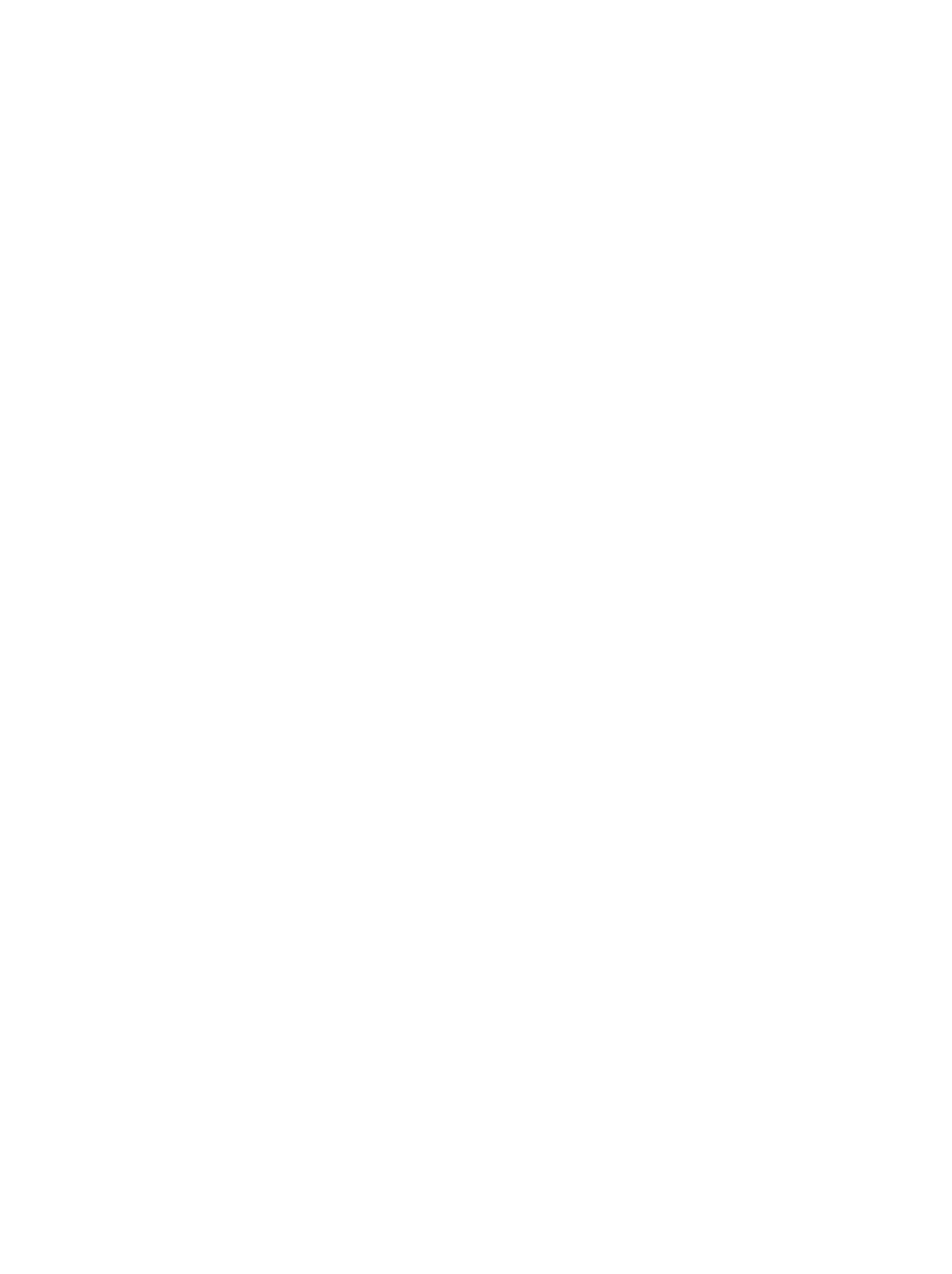Pinpoint the bounding box coordinates of the clickable area needed to execute the instruction: "Click on TAKE A PAIN CHECK". The coordinates should be specified as four float numbers between 0 and 1, i.e., [left, top, right, bottom].

[0.115, 0.29, 0.296, 0.304]